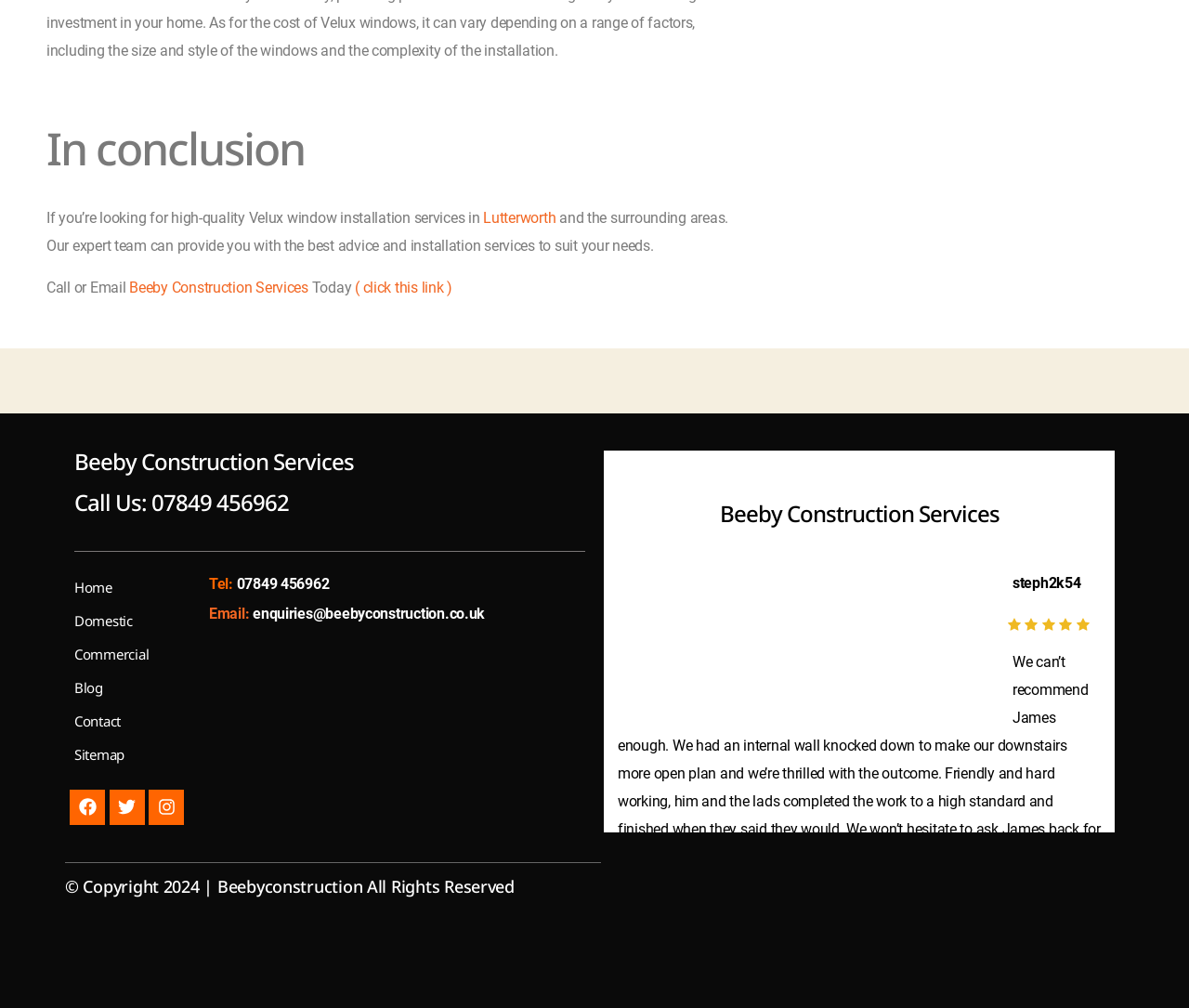Point out the bounding box coordinates of the section to click in order to follow this instruction: "Call the phone number".

[0.127, 0.483, 0.243, 0.513]